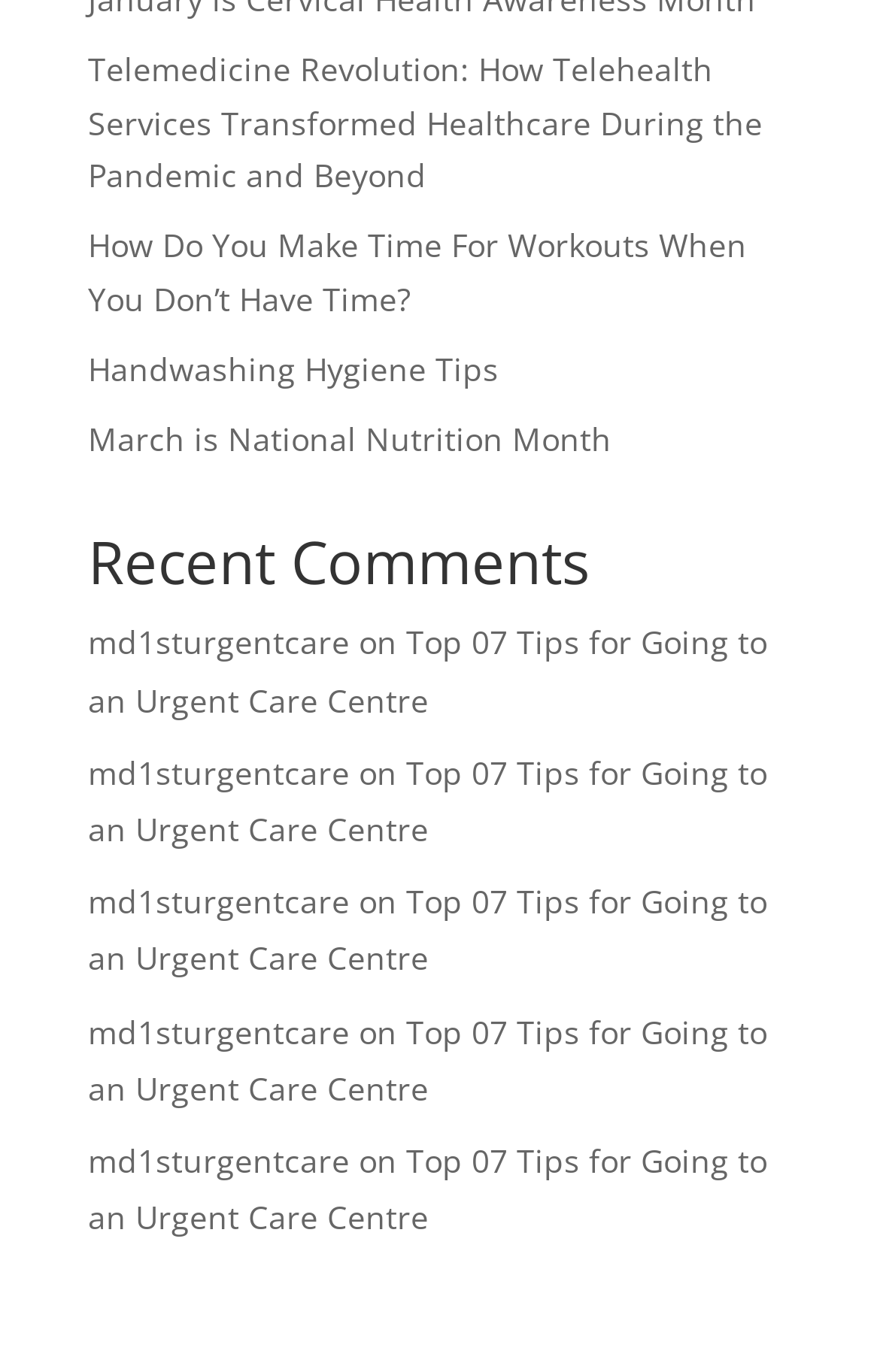What is the topic of the first article?
Please use the image to provide a one-word or short phrase answer.

Telemedicine